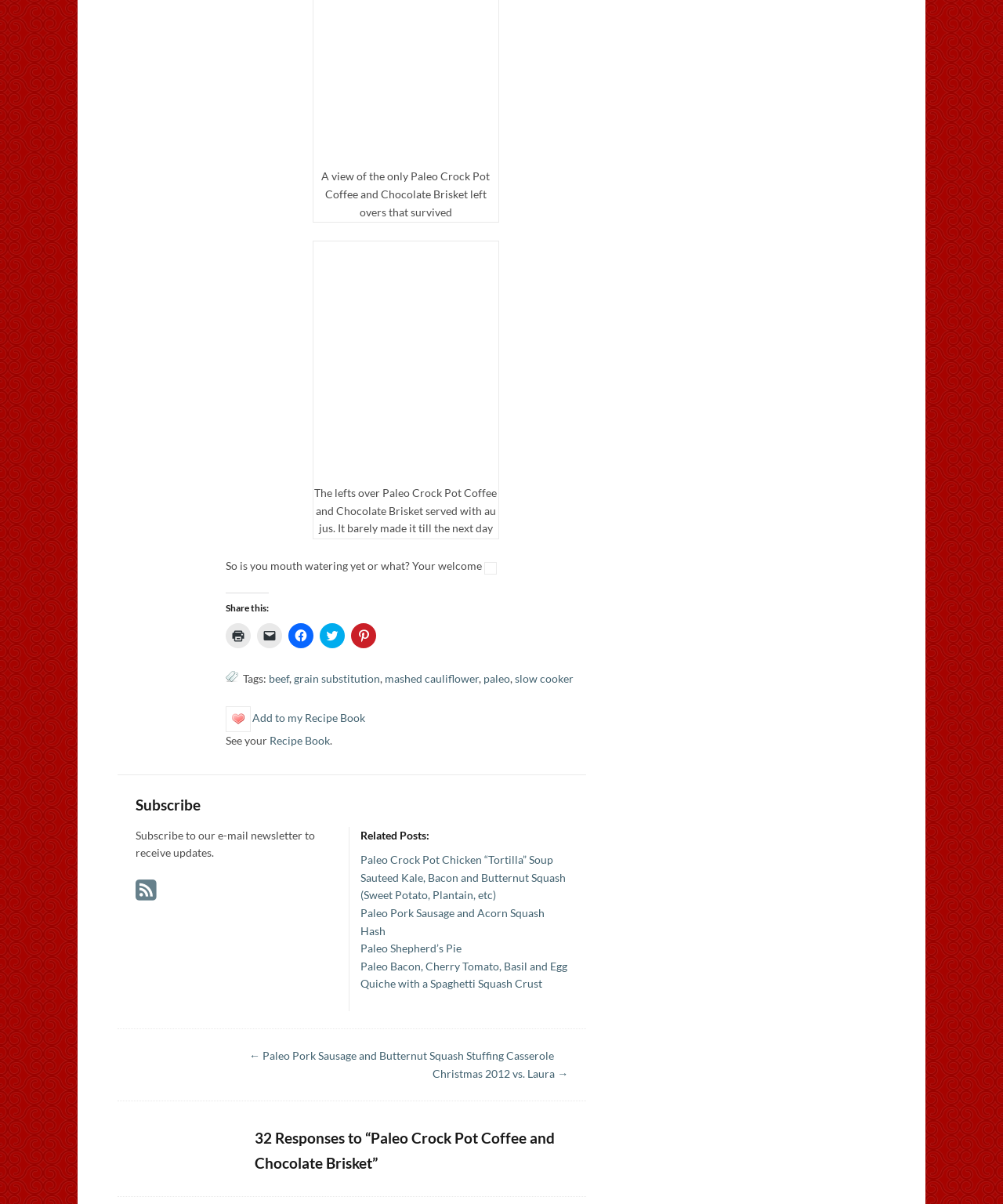What can be done with the recipe?
Answer the question with a single word or phrase derived from the image.

Share, print, email, etc.